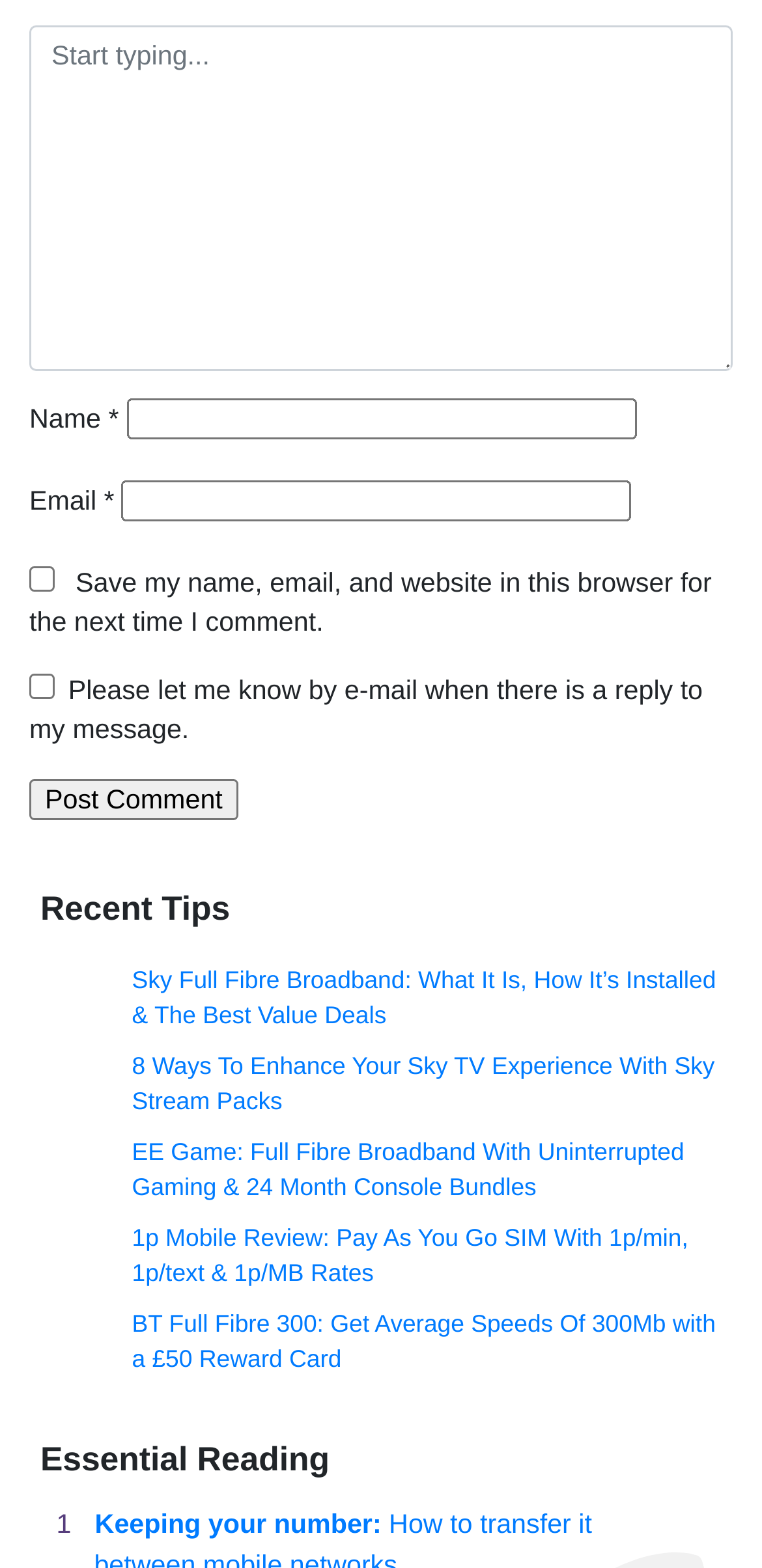Determine the bounding box coordinates of the clickable area required to perform the following instruction: "Check the box to receive email notifications". The coordinates should be represented as four float numbers between 0 and 1: [left, top, right, bottom].

[0.038, 0.429, 0.072, 0.445]